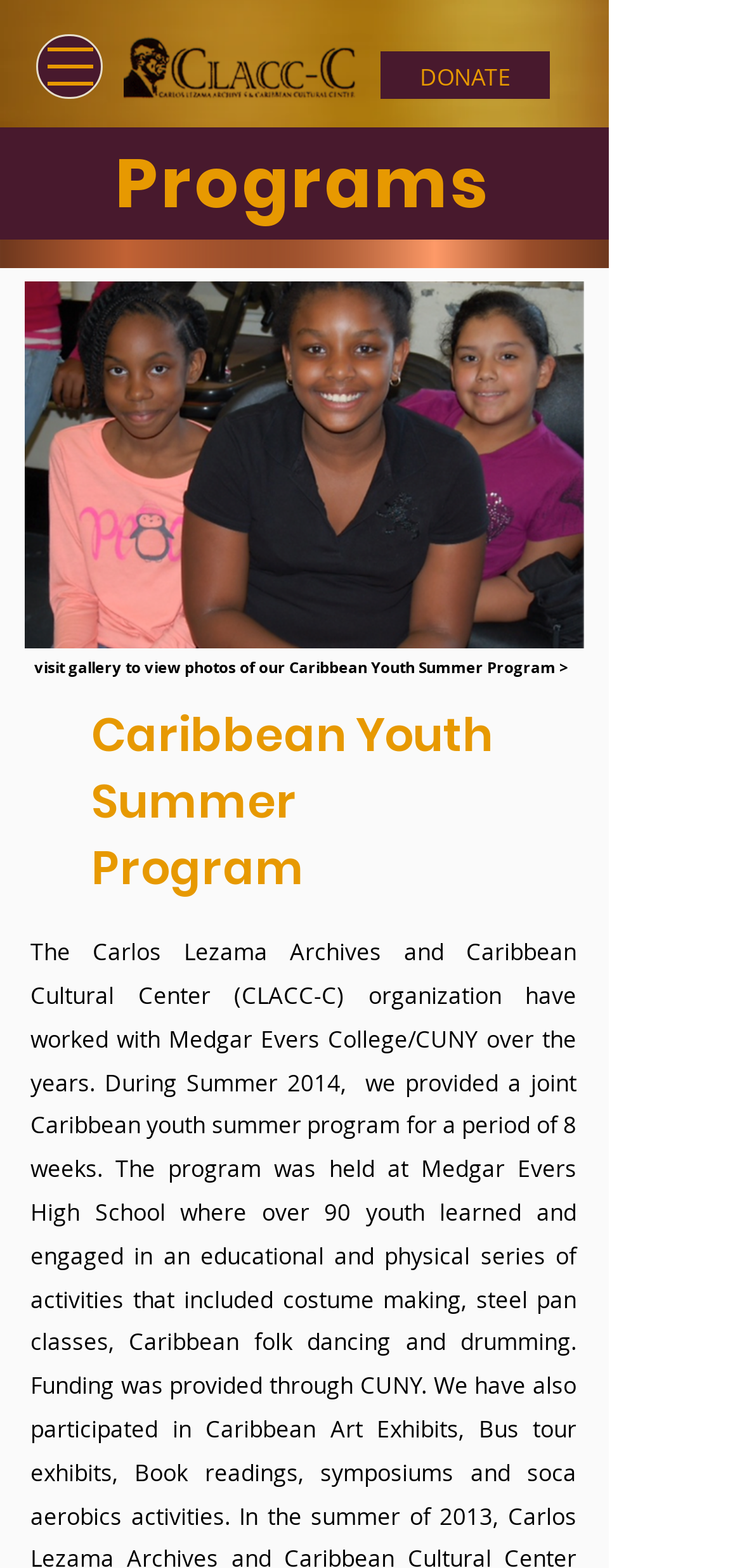What is the name of the organization?
Could you answer the question with a detailed and thorough explanation?

The name of the organization can be found in the logo link at the top of the page, which is 'clacc-c%20logo_edited.png'. This suggests that the organization's name is CLACC-C.